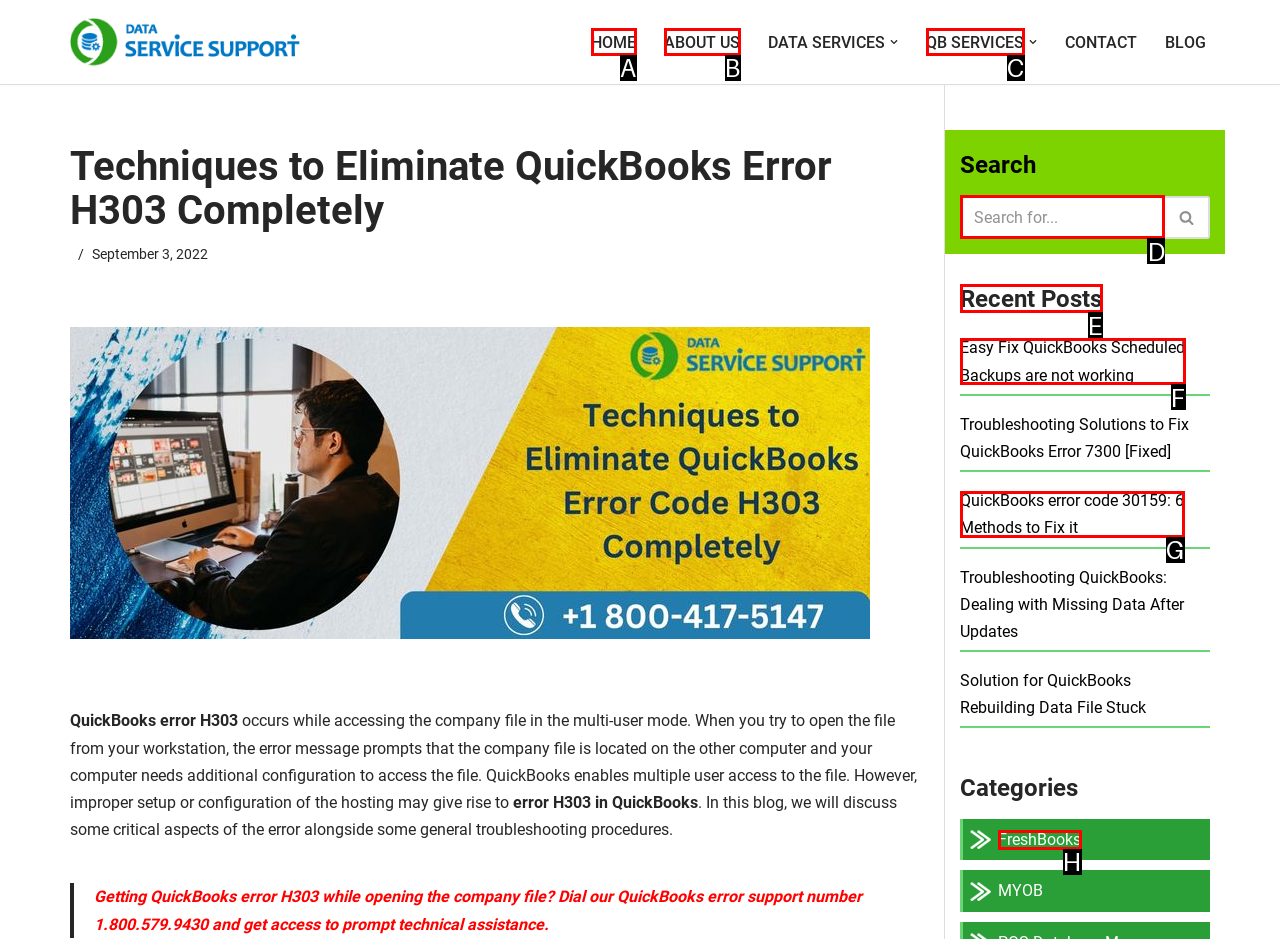Point out the correct UI element to click to carry out this instruction: Read the 'Recent Posts'
Answer with the letter of the chosen option from the provided choices directly.

E